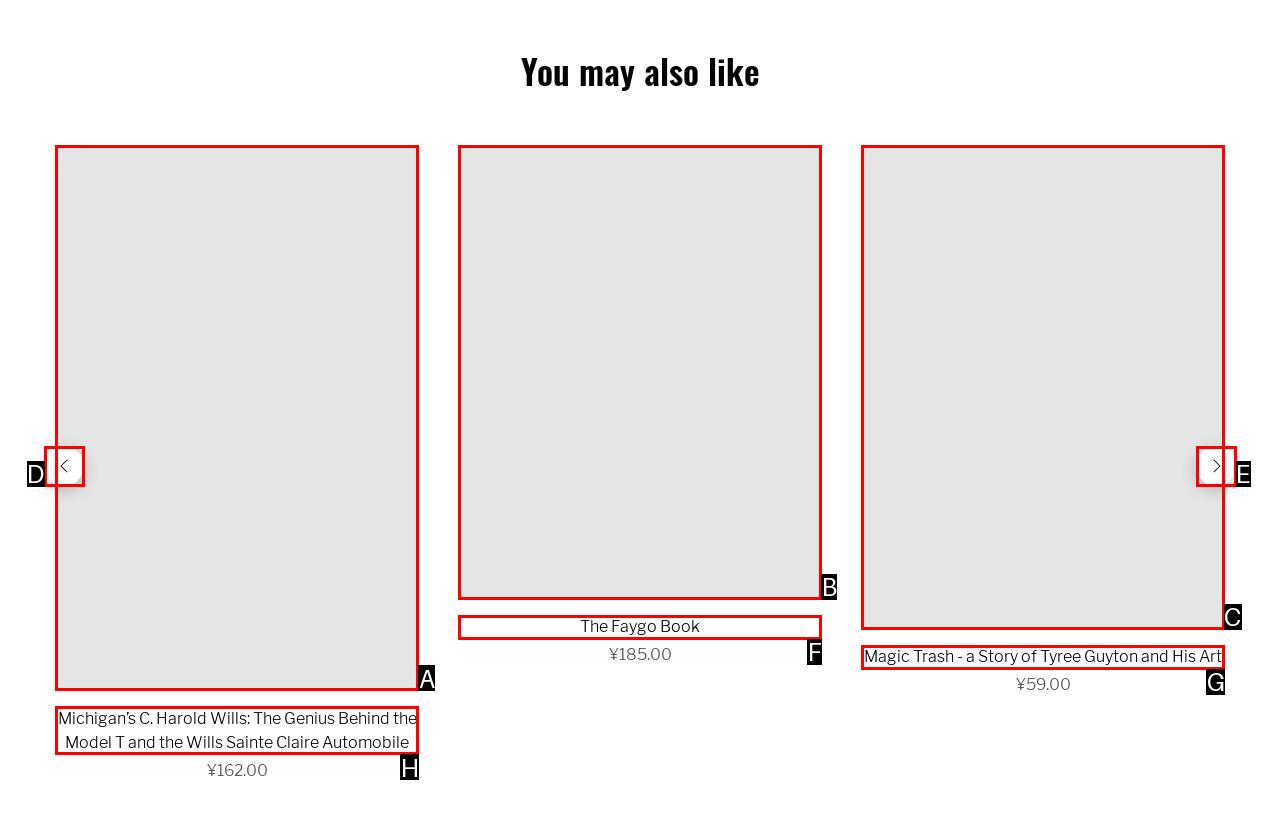Identify the correct option to click in order to complete this task: View Magic Trash - a Story of Tyree Guyton and His Art
Answer with the letter of the chosen option directly.

G